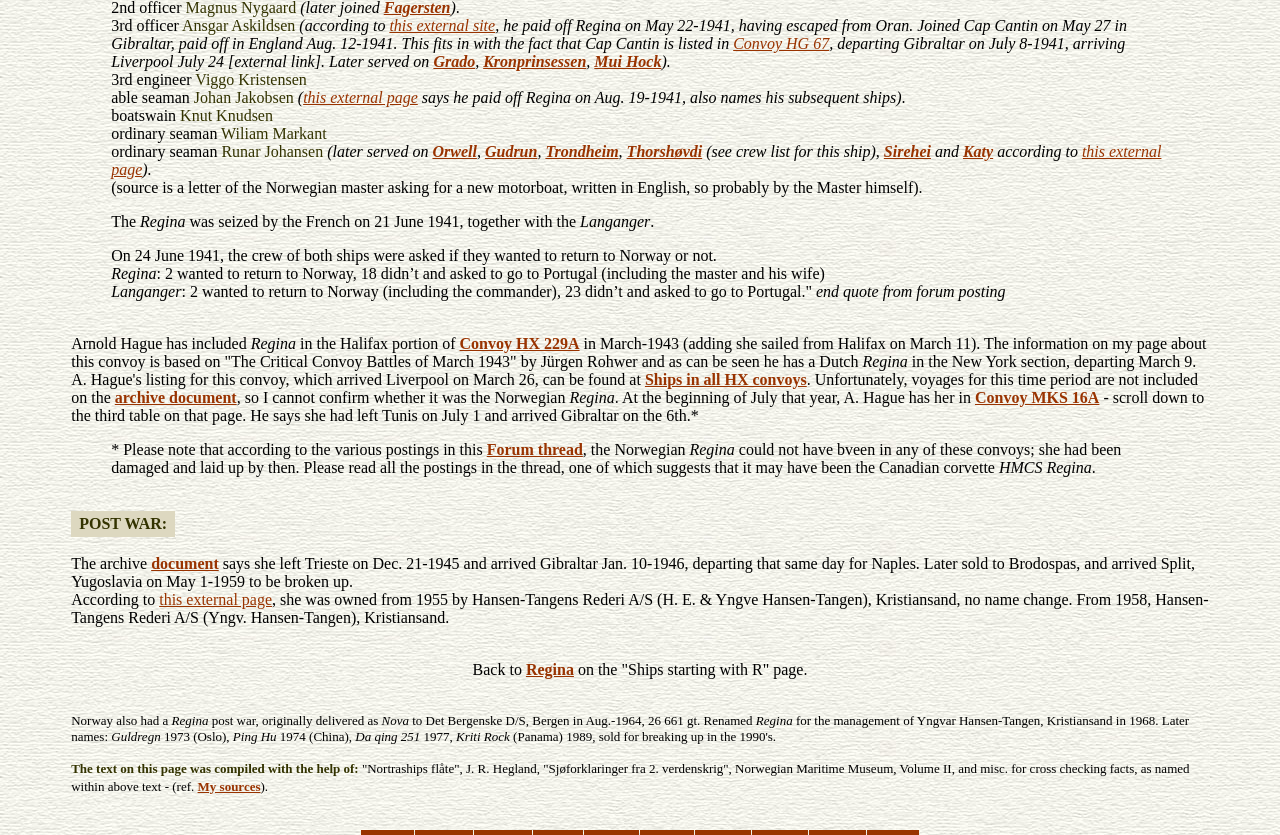Identify the bounding box coordinates for the element you need to click to achieve the following task: "click on 'Convoy HG 67'". Provide the bounding box coordinates as four float numbers between 0 and 1, in the form [left, top, right, bottom].

[0.573, 0.042, 0.648, 0.062]